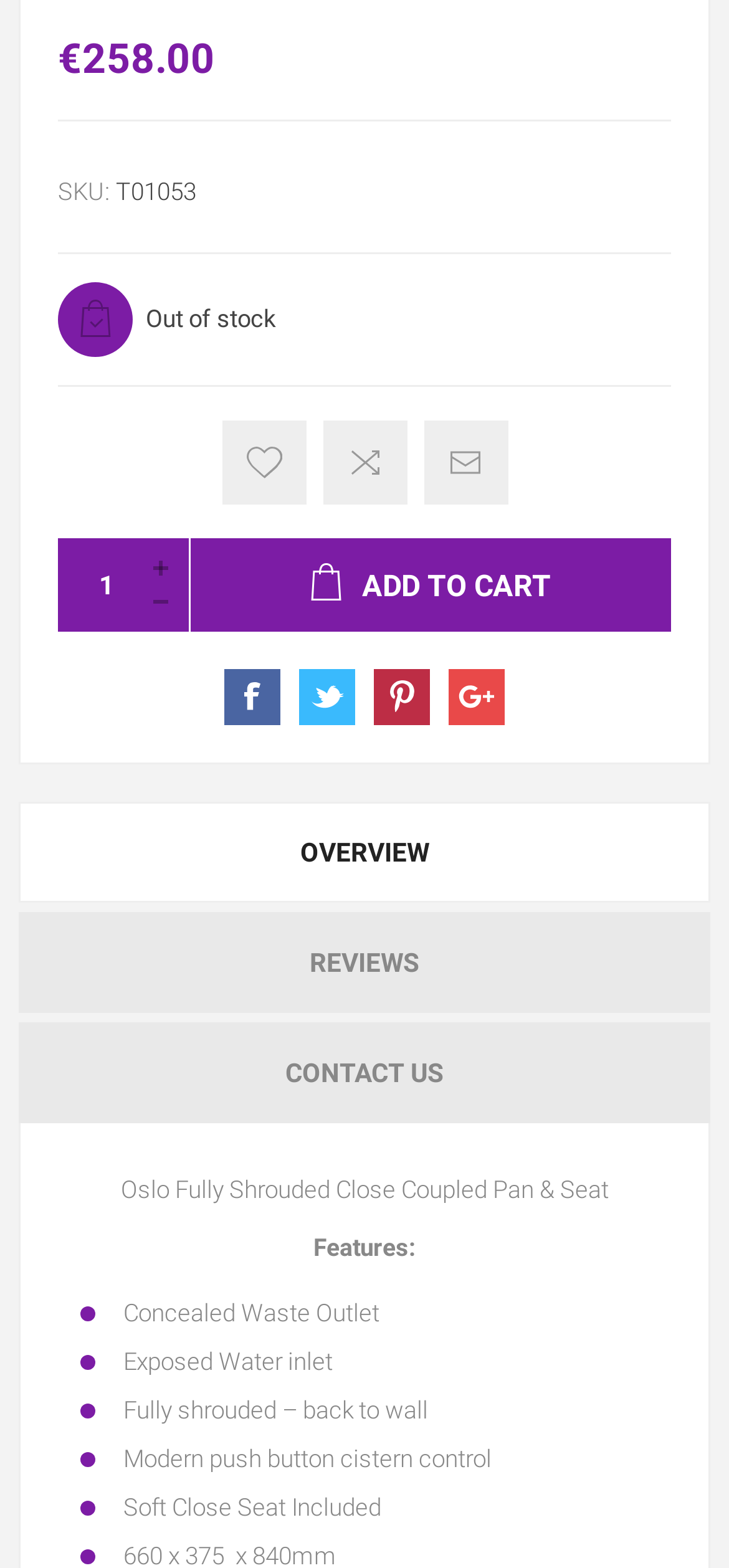What is the status of the product?
Refer to the image and provide a one-word or short phrase answer.

Out of stock